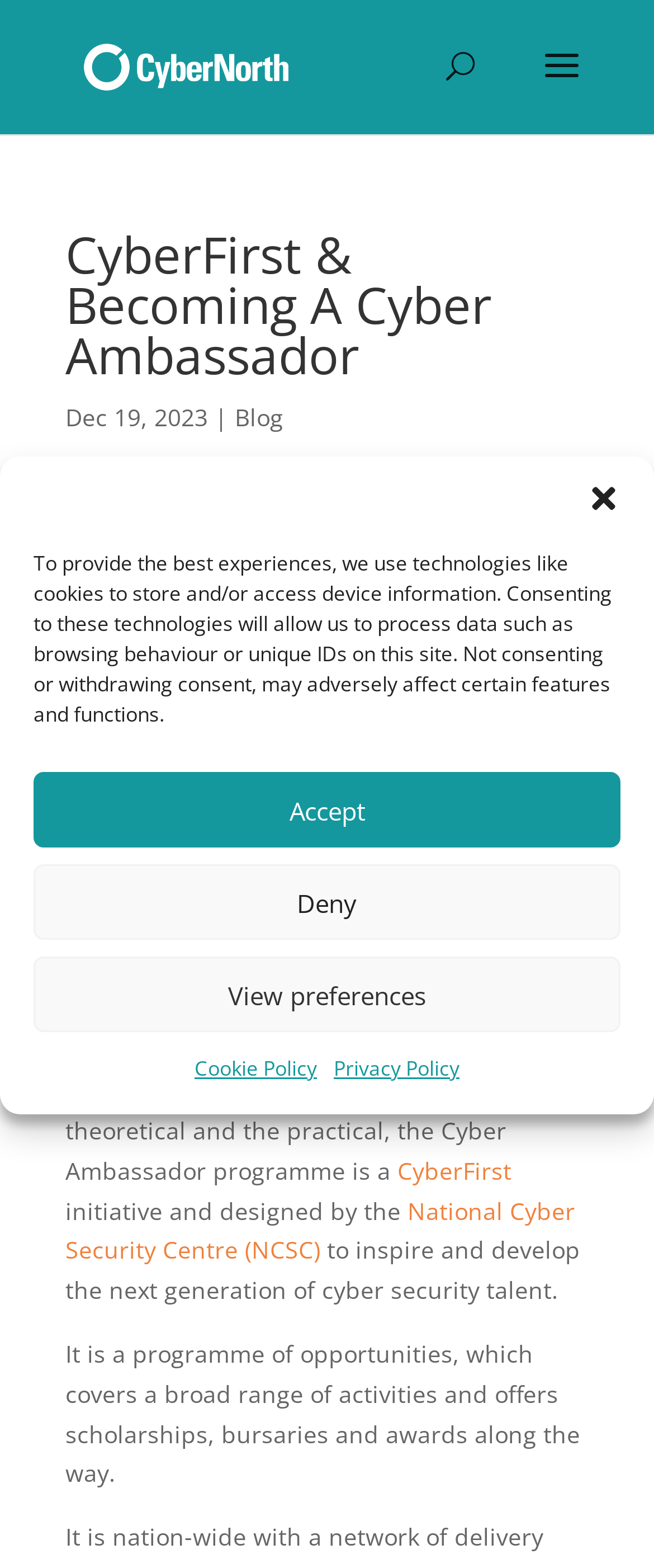Pinpoint the bounding box coordinates for the area that should be clicked to perform the following instruction: "Learn more about CyberFirst".

[0.608, 0.736, 0.782, 0.756]